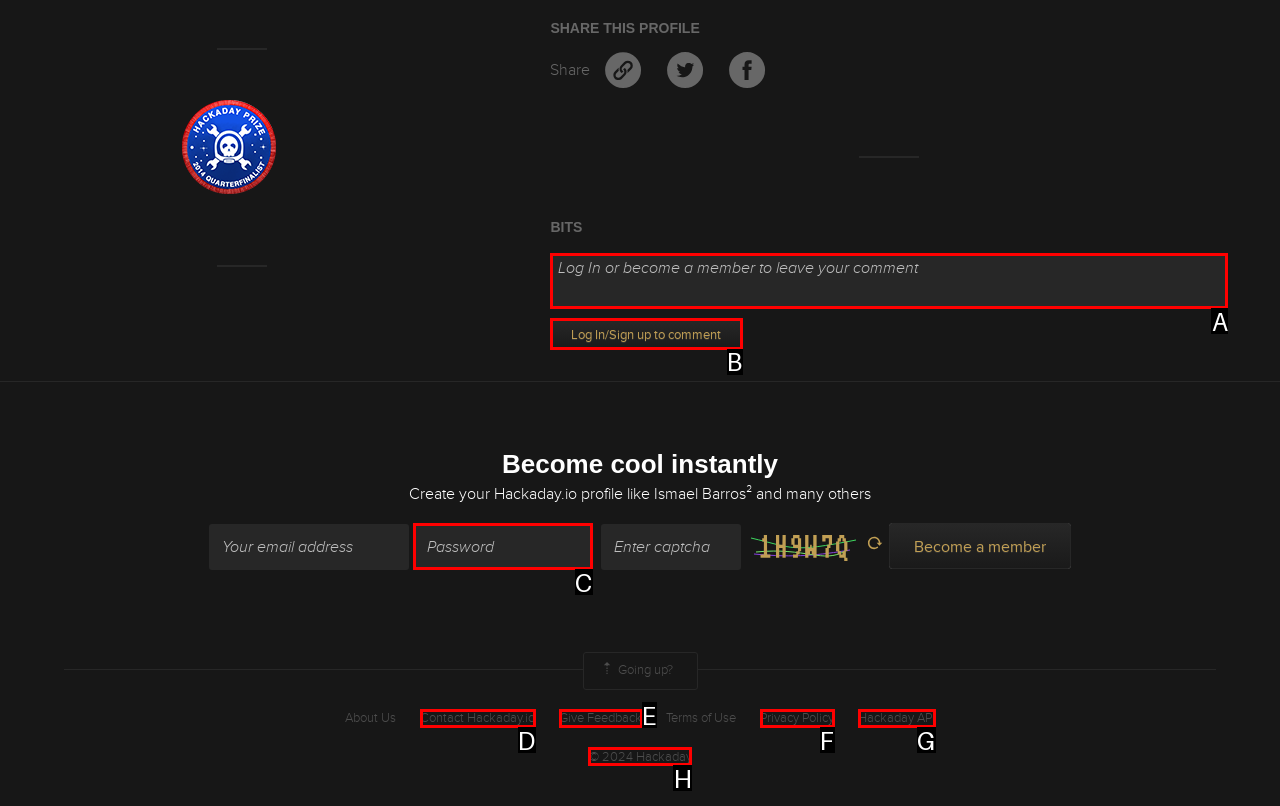Pick the option that best fits the description: Hackaday API. Reply with the letter of the matching option directly.

G